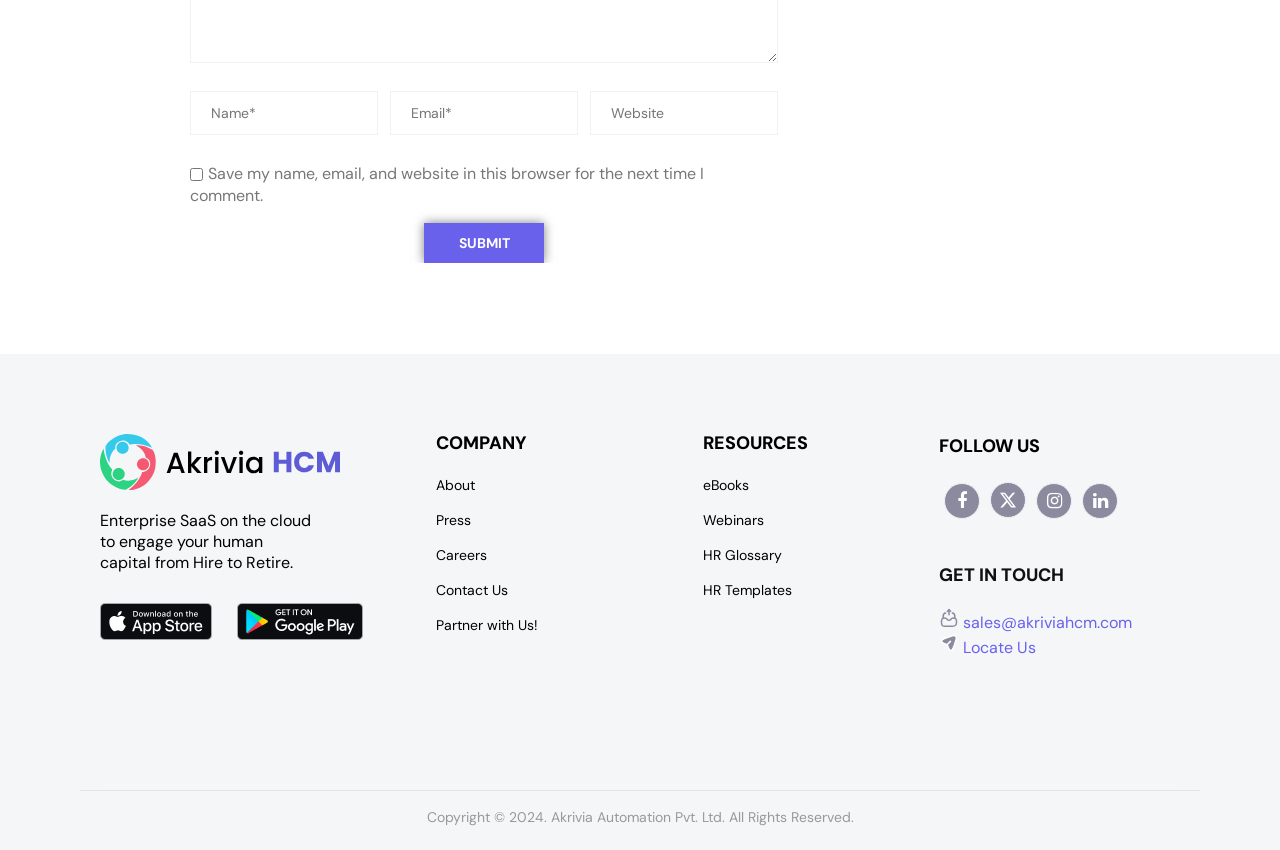Locate the bounding box coordinates of the area where you should click to accomplish the instruction: "Click the 'Sample Page' link".

None